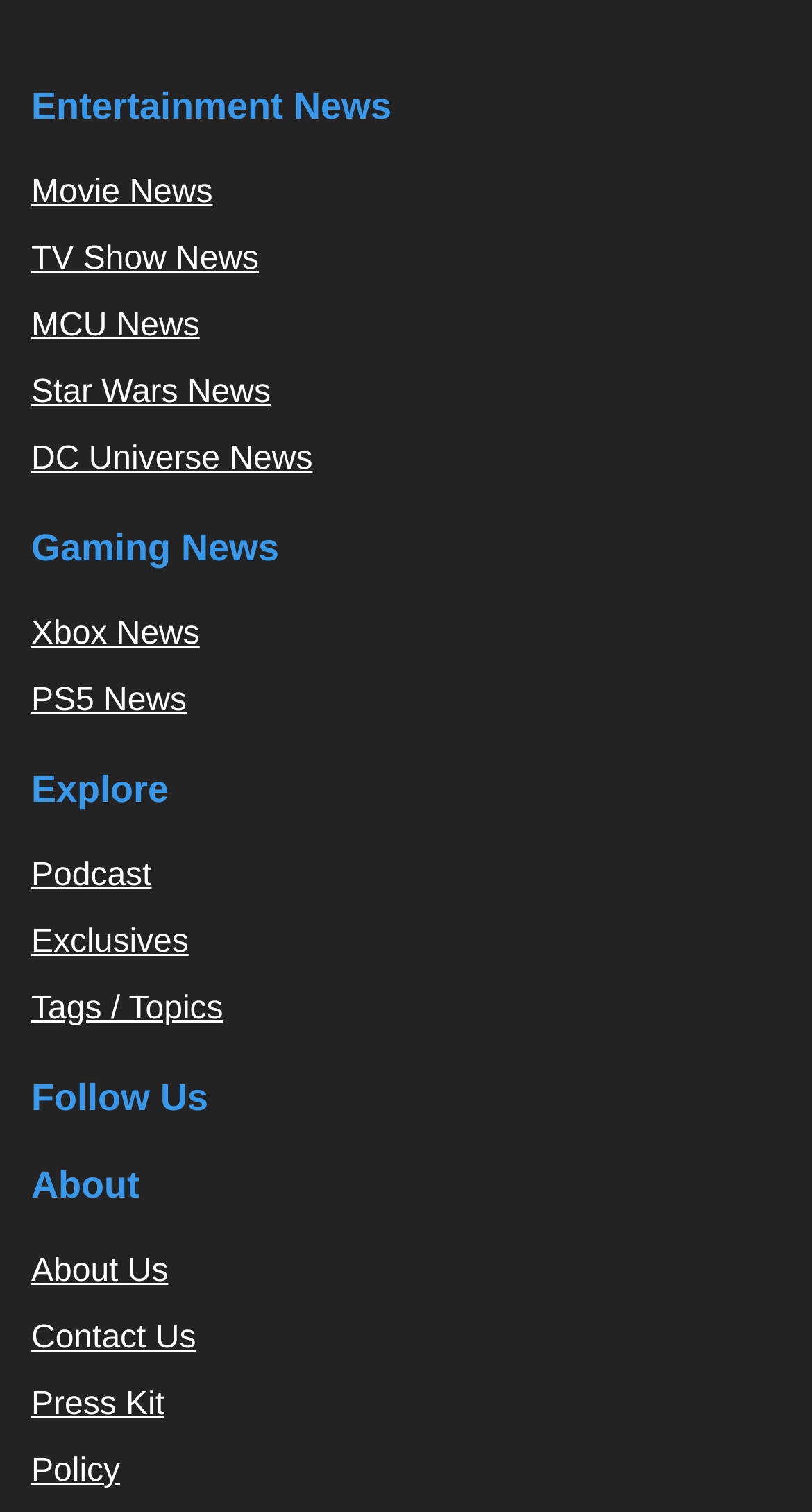What is the first link in the 'Gaming News' section?
Please utilize the information in the image to give a detailed response to the question.

I looked at the 'Gaming News' section and found the links 'Xbox News' and 'PS5 News'. Since 'Xbox News' is the first one, it is the answer.